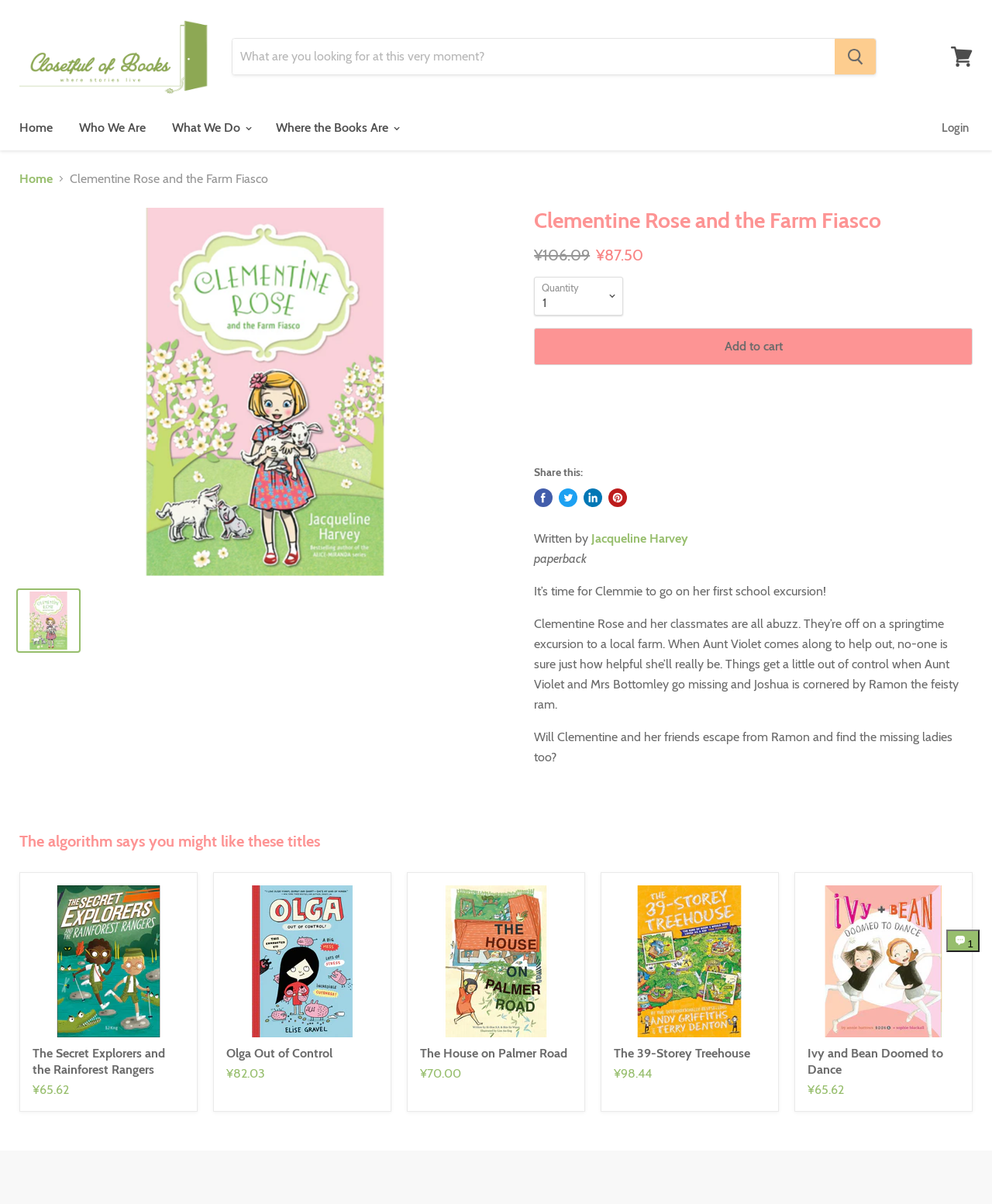Construct a thorough caption encompassing all aspects of the webpage.

This webpage is about a book titled "Clementine Rose and the Farm Fiasco" by Jacqueline Harvey. At the top of the page, there is a navigation menu with links to "Home", "Who We Are", "What We Do", and "Where the Books Are". On the right side of the navigation menu, there is a search bar and a link to "View cart". 

Below the navigation menu, there is a breadcrumb trail showing the current page's location. The main content of the page is divided into two sections. On the left side, there is an image of the book cover, and below it, there is a button to add the book to the cart. On the right side, there is a summary of the book, including the original and current prices, and a dropdown menu to select the quantity. 

Below the book summary, there are social media links to share the book on Facebook, Twitter, LinkedIn, and Pinterest. The author's name, Jacqueline Harvey, is also mentioned, along with the book's format, which is a paperback. 

The main content section also includes a brief description of the book, which is about Clementine Rose's first school excursion to a local farm. The description is followed by a section titled "The algorithm says you might like these titles", which recommends four other books with their prices and images. Each recommended book has a link to its own page.

At the bottom right corner of the page, there is a chat window for Shopify online store support.